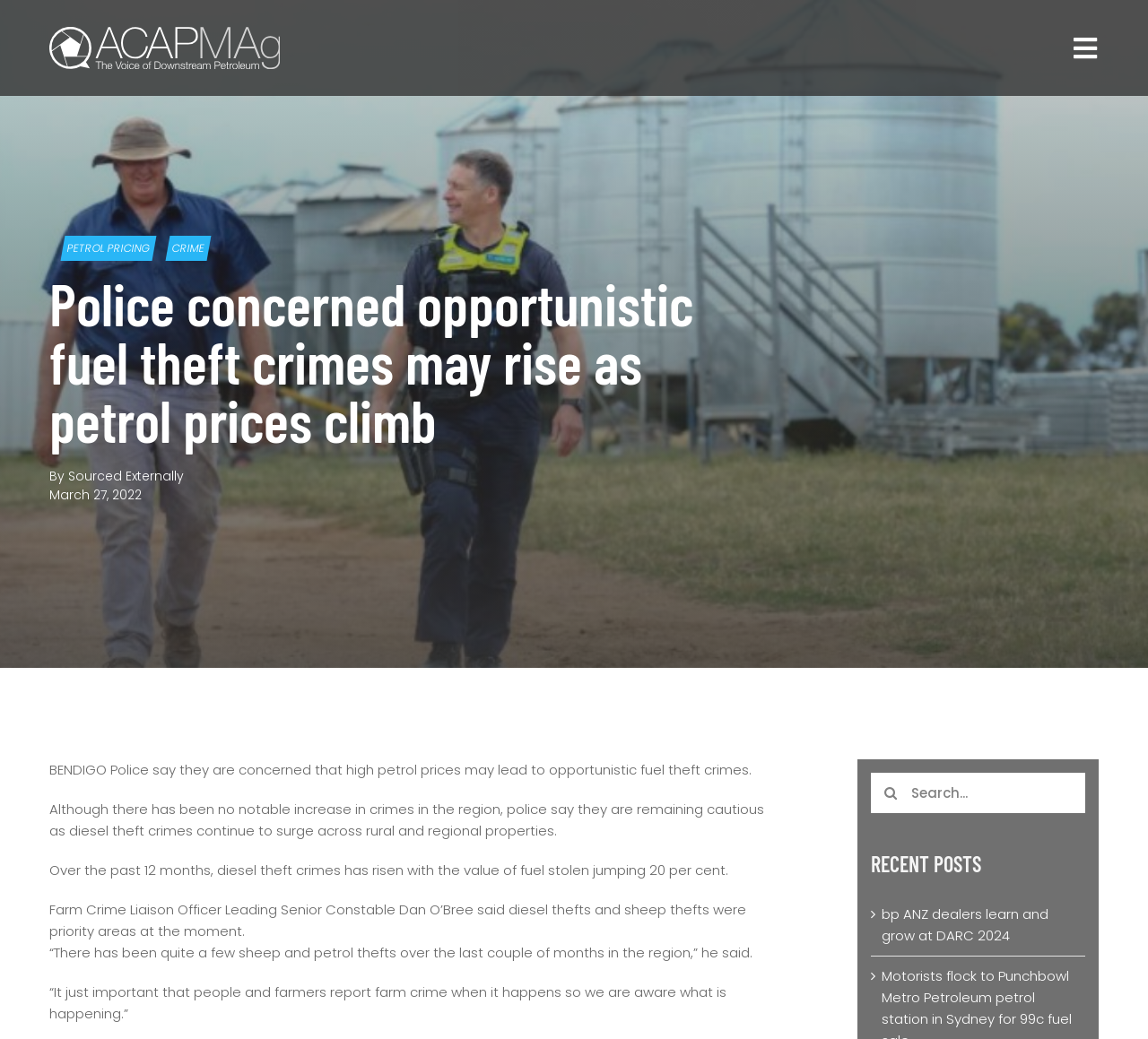What is the topic of the recent post?
Based on the image, answer the question with a single word or brief phrase.

bp ANZ dealers learn and grow at DARC 2024